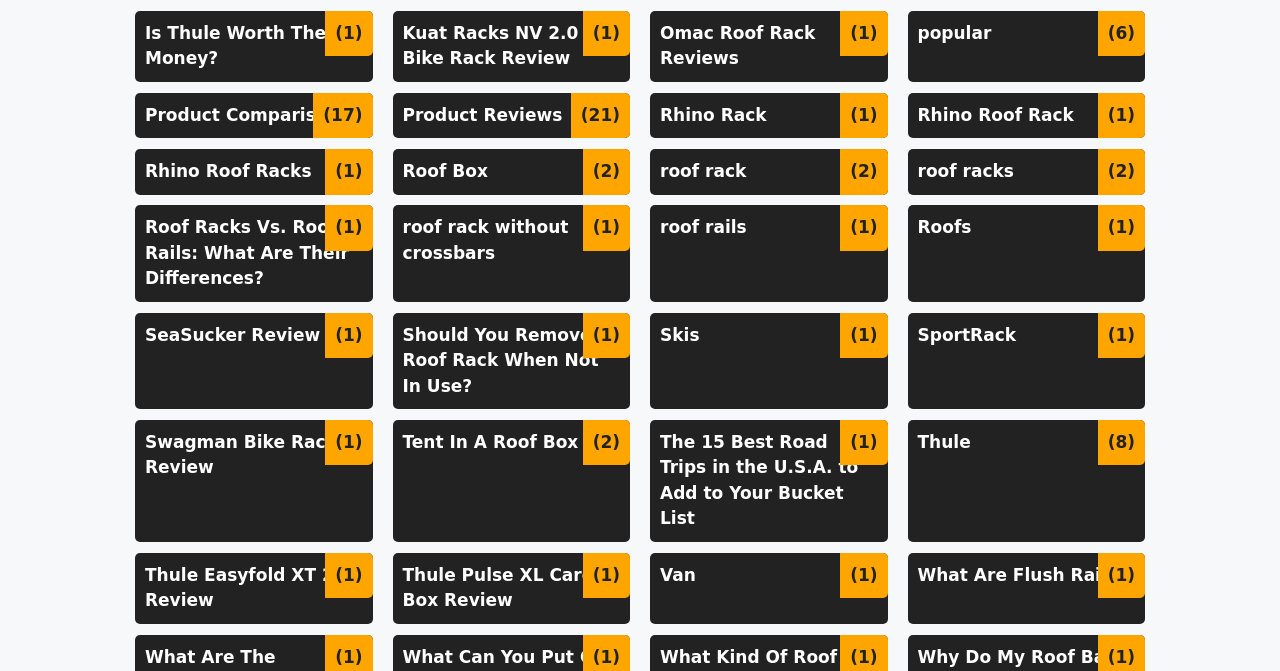Please predict the bounding box coordinates of the element's region where a click is necessary to complete the following instruction: "Explore 'Thule' products". The coordinates should be represented by four float numbers between 0 and 1, i.e., [left, top, right, bottom].

[0.709, 0.626, 0.895, 0.808]